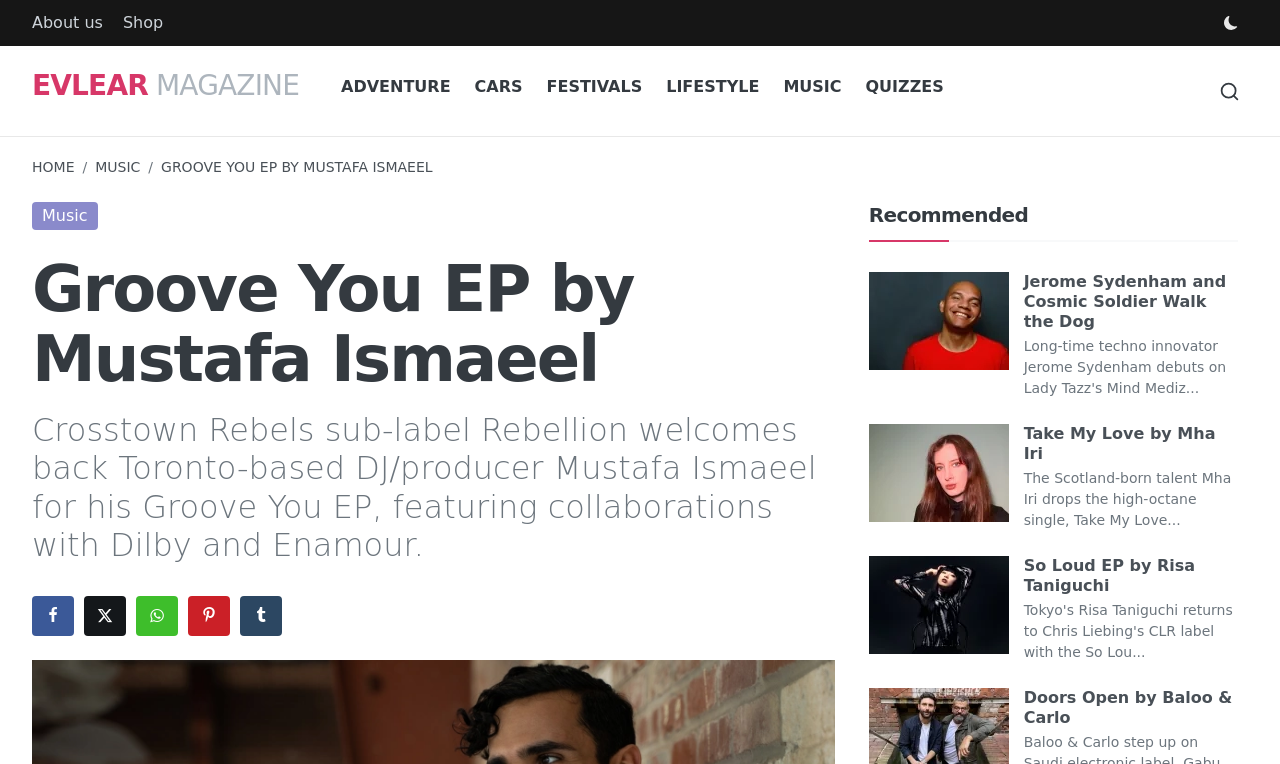Determine the bounding box coordinates of the section I need to click to execute the following instruction: "Switch to dark mode". Provide the coordinates as four float numbers between 0 and 1, i.e., [left, top, right, bottom].

[0.012, 0.615, 0.043, 0.668]